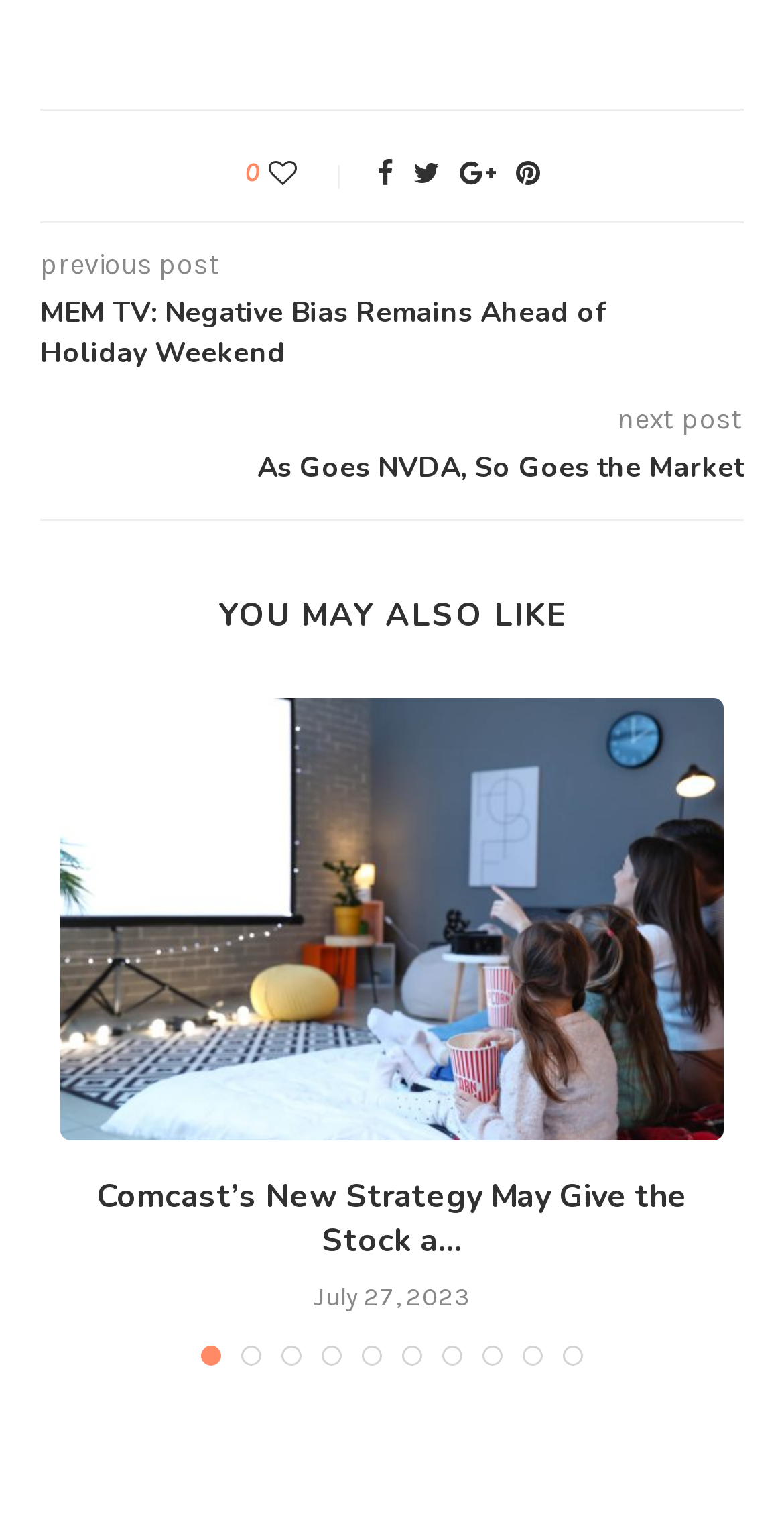Show the bounding box coordinates of the element that should be clicked to complete the task: "Read MEM TV: Negative Bias Remains Ahead of Holiday Weekend".

[0.051, 0.192, 0.949, 0.244]